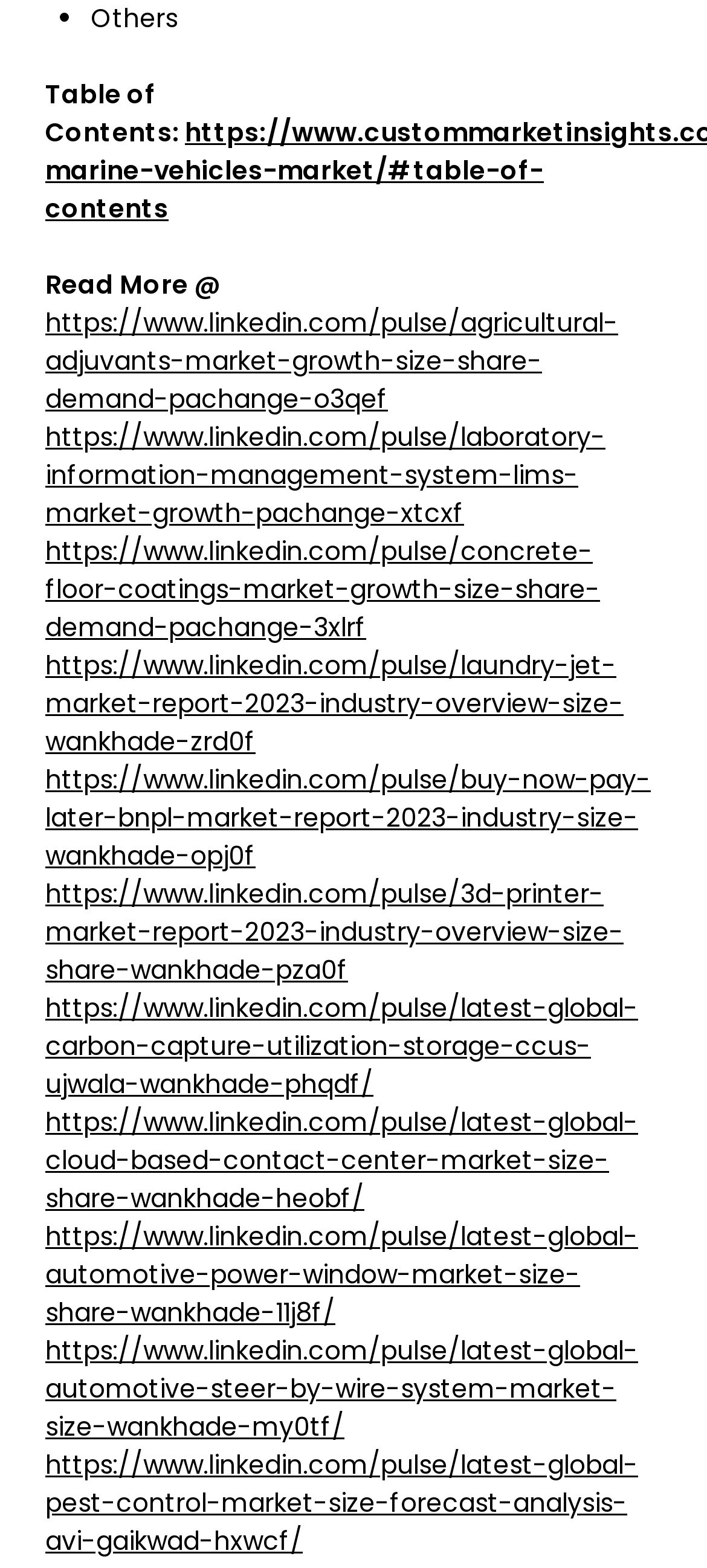Provide a one-word or short-phrase response to the question:
What is the last word of the last link?

analysis